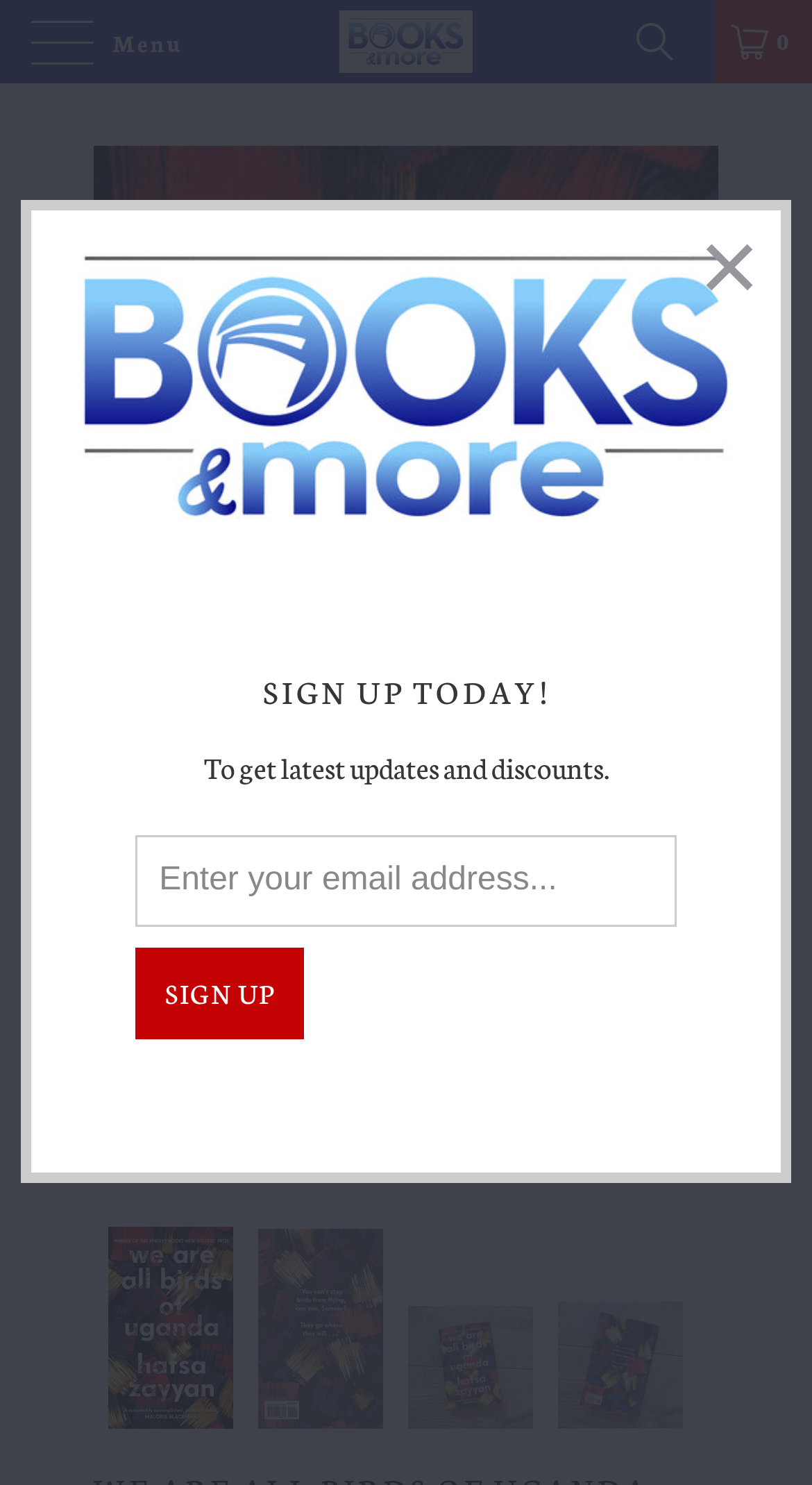How many images are there below the pagination buttons?
Based on the image, give a concise answer in the form of a single word or short phrase.

4